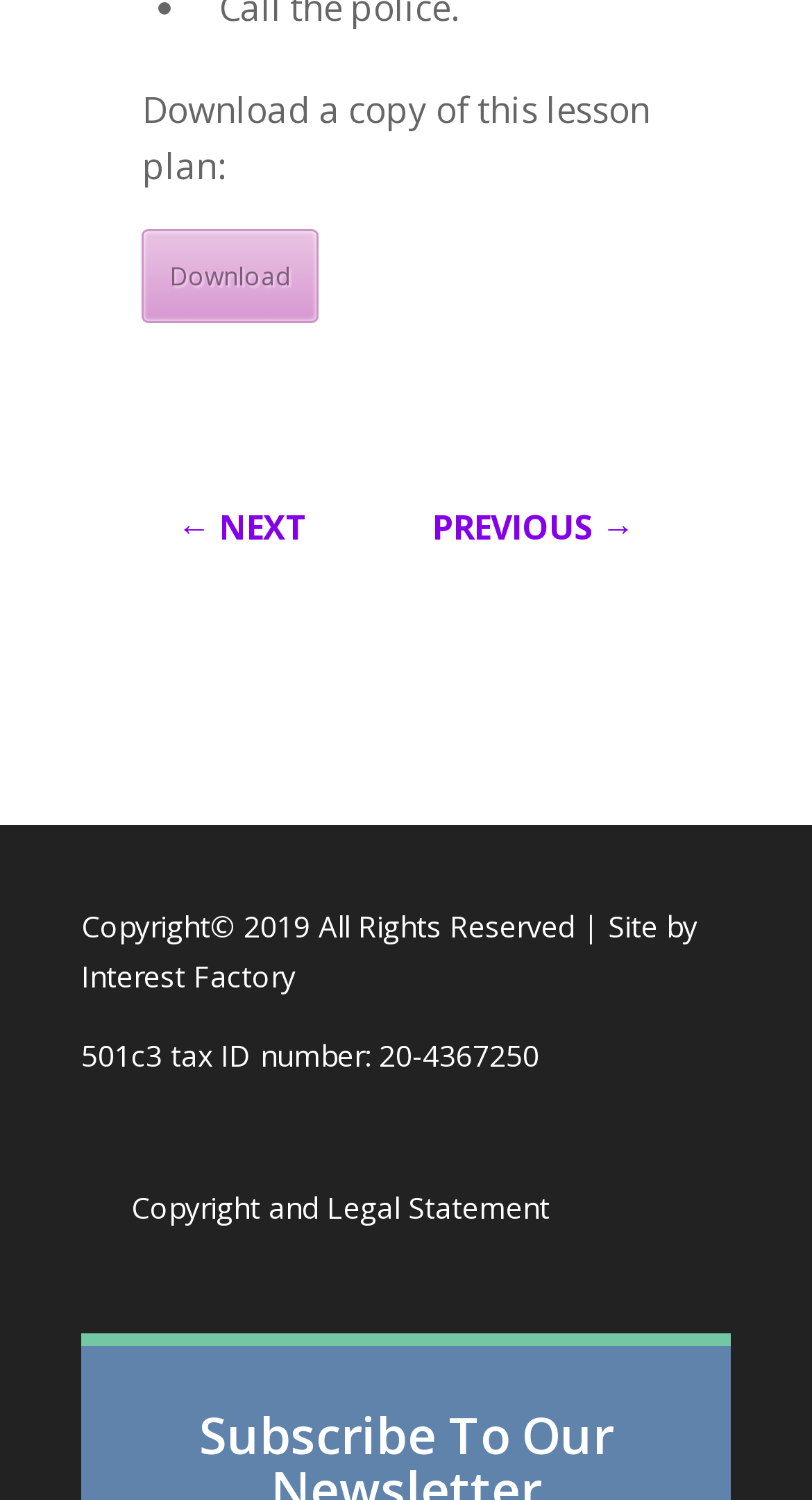What is the purpose of the 'Download' link?
Provide an in-depth answer to the question, covering all aspects.

The 'Download' link is located next to the text 'Download a copy of this lesson plan:', which suggests that clicking on this link will allow users to download a copy of the lesson plan.